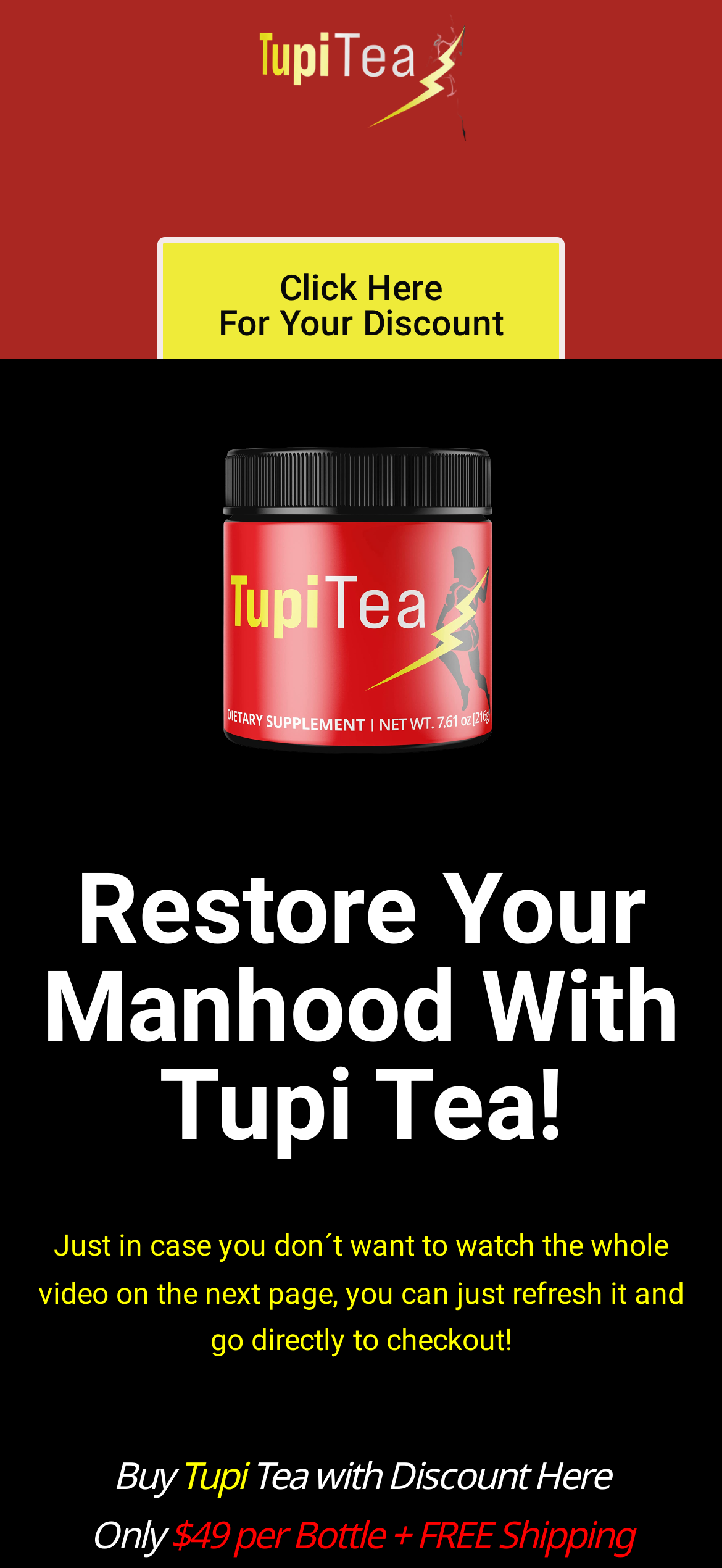What is the purpose of the video on the next page?
Can you provide an in-depth and detailed response to the question?

The webpage has a text 'Just in case you don´t want to watch the whole video on the next page, you can just refresh it and go directly to checkout!' which suggests that the video on the next page is intended to be watched, but the user can skip it and go directly to checkout if they prefer.